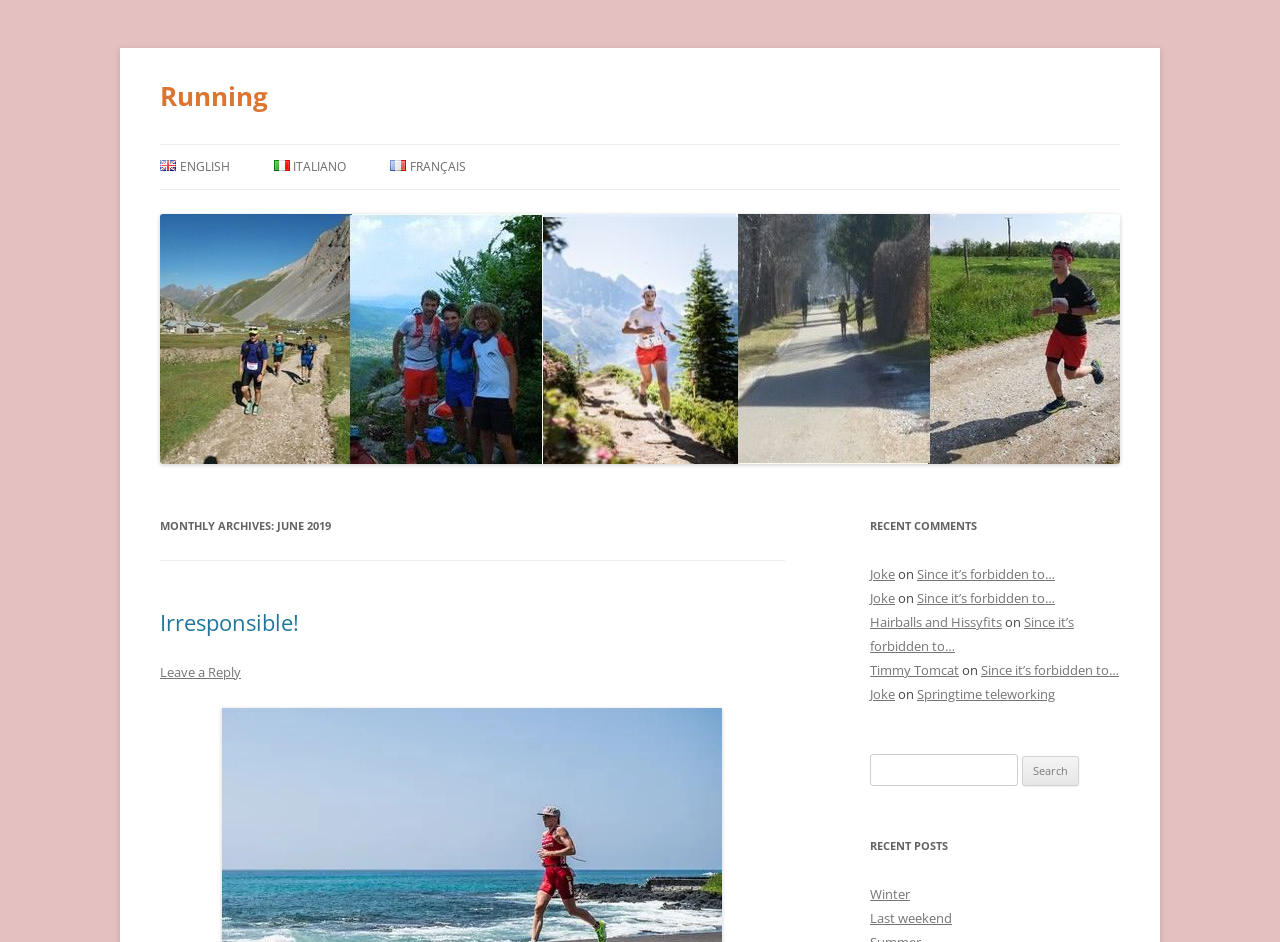Determine the bounding box coordinates of the clickable element to achieve the following action: 'Select English language'. Provide the coordinates as four float values between 0 and 1, formatted as [left, top, right, bottom].

[0.125, 0.154, 0.179, 0.201]